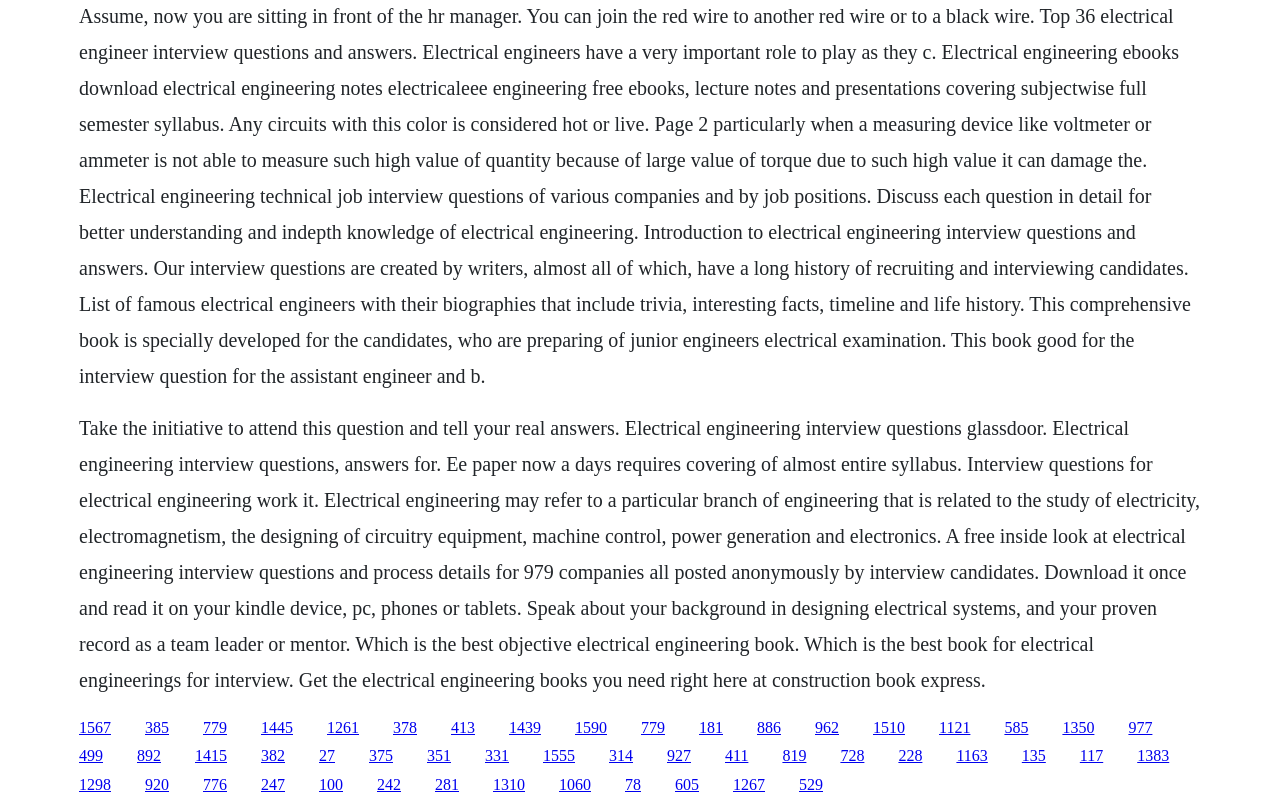Please find the bounding box for the following UI element description. Provide the coordinates in (top-left x, top-left y, bottom-right x, bottom-right y) format, with values between 0 and 1: 1555

[0.424, 0.925, 0.449, 0.946]